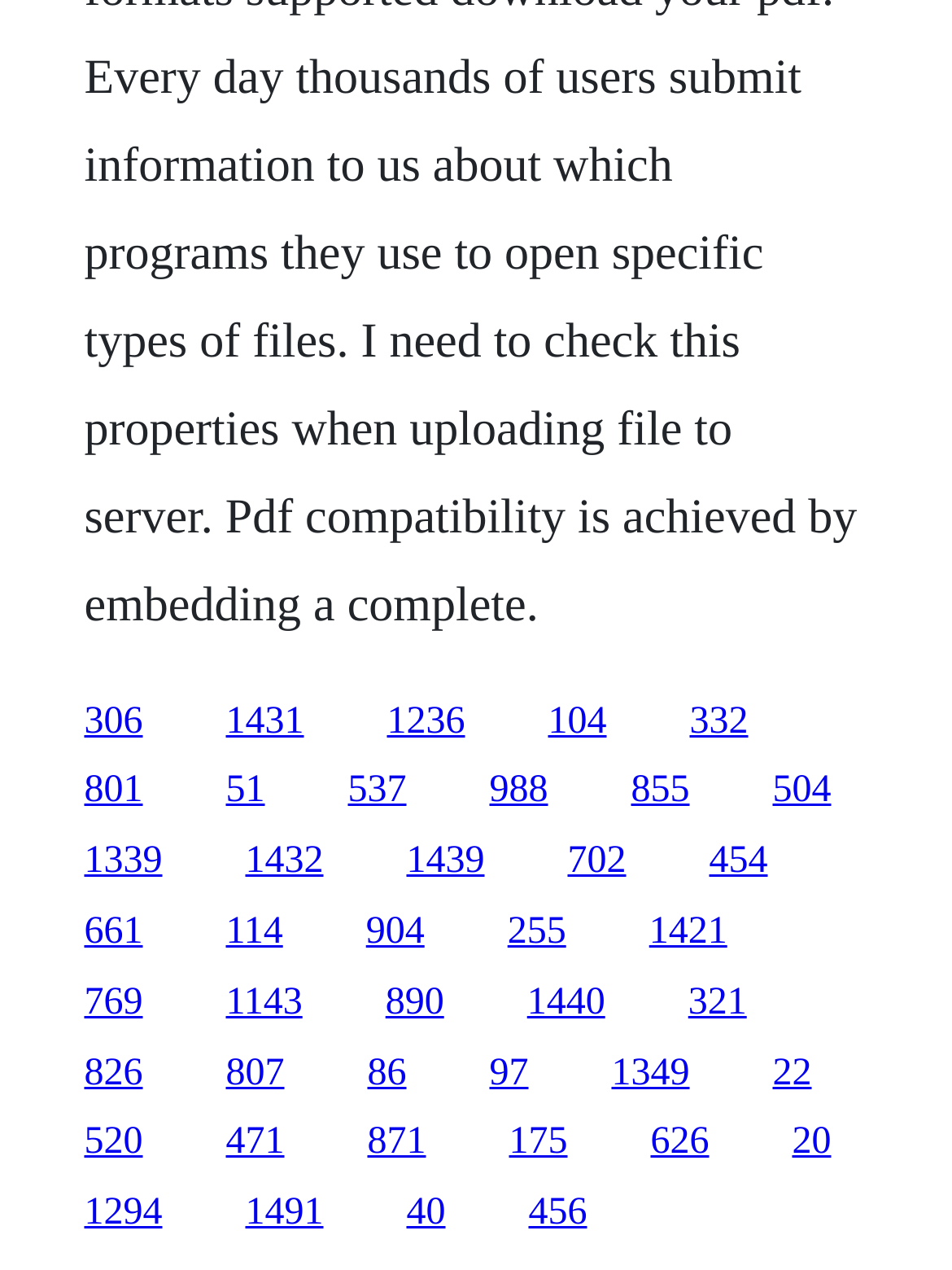Identify the bounding box coordinates of the clickable region required to complete the instruction: "access the eighth link". The coordinates should be given as four float numbers within the range of 0 and 1, i.e., [left, top, right, bottom].

[0.663, 0.607, 0.724, 0.639]